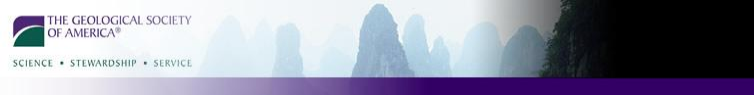What type of landscape is depicted in the backdrop?
Please analyze the image and answer the question with as much detail as possible.

The caption explicitly describes the backdrop as a 'serene mountain landscape, enveloped in mist', which suggests a natural, mountainous environment.